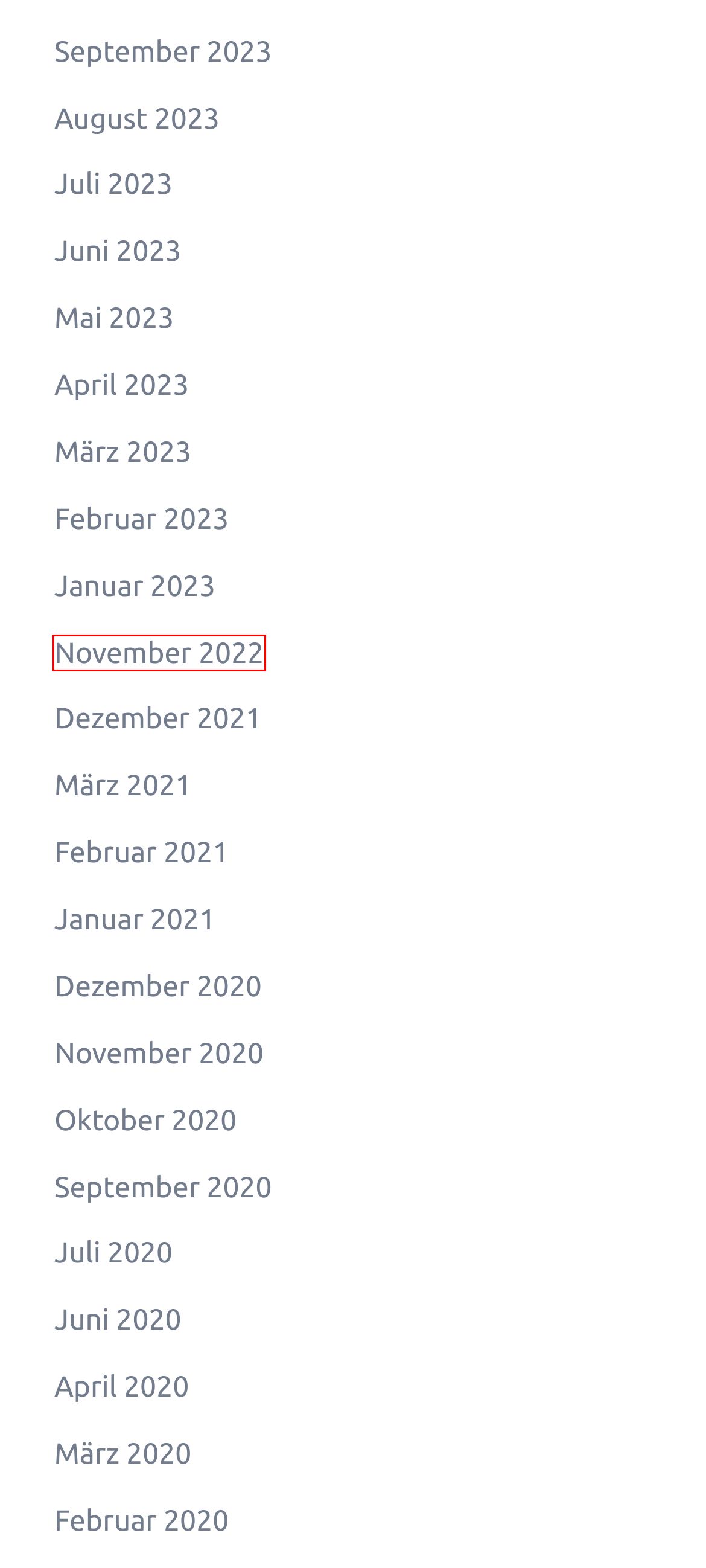A screenshot of a webpage is given, marked with a red bounding box around a UI element. Please select the most appropriate webpage description that fits the new page after clicking the highlighted element. Here are the candidates:
A. Oktober 2020 – Aocns 2015
B. März 2020 – Aocns 2015
C. Juni 2023 – Aocns 2015
D. Februar 2020 – Aocns 2015
E. Februar 2021 – Aocns 2015
F. Juli 2020 – Aocns 2015
G. Mai 2023 – Aocns 2015
H. November 2022 – Aocns 2015

H